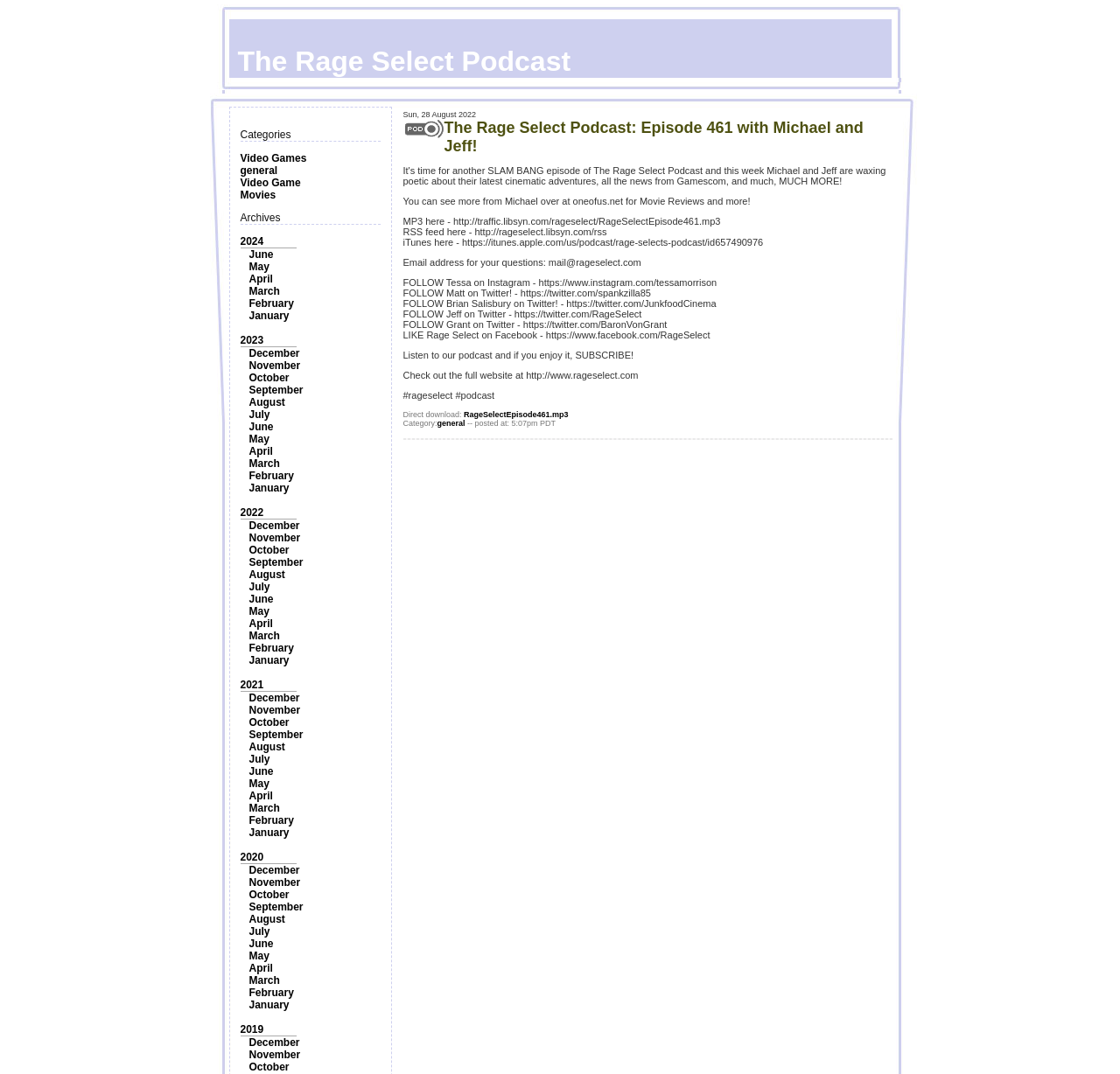Locate the bounding box coordinates of the UI element described by: "December". Provide the coordinates as four float numbers between 0 and 1, formatted as [left, top, right, bottom].

[0.222, 0.805, 0.268, 0.816]